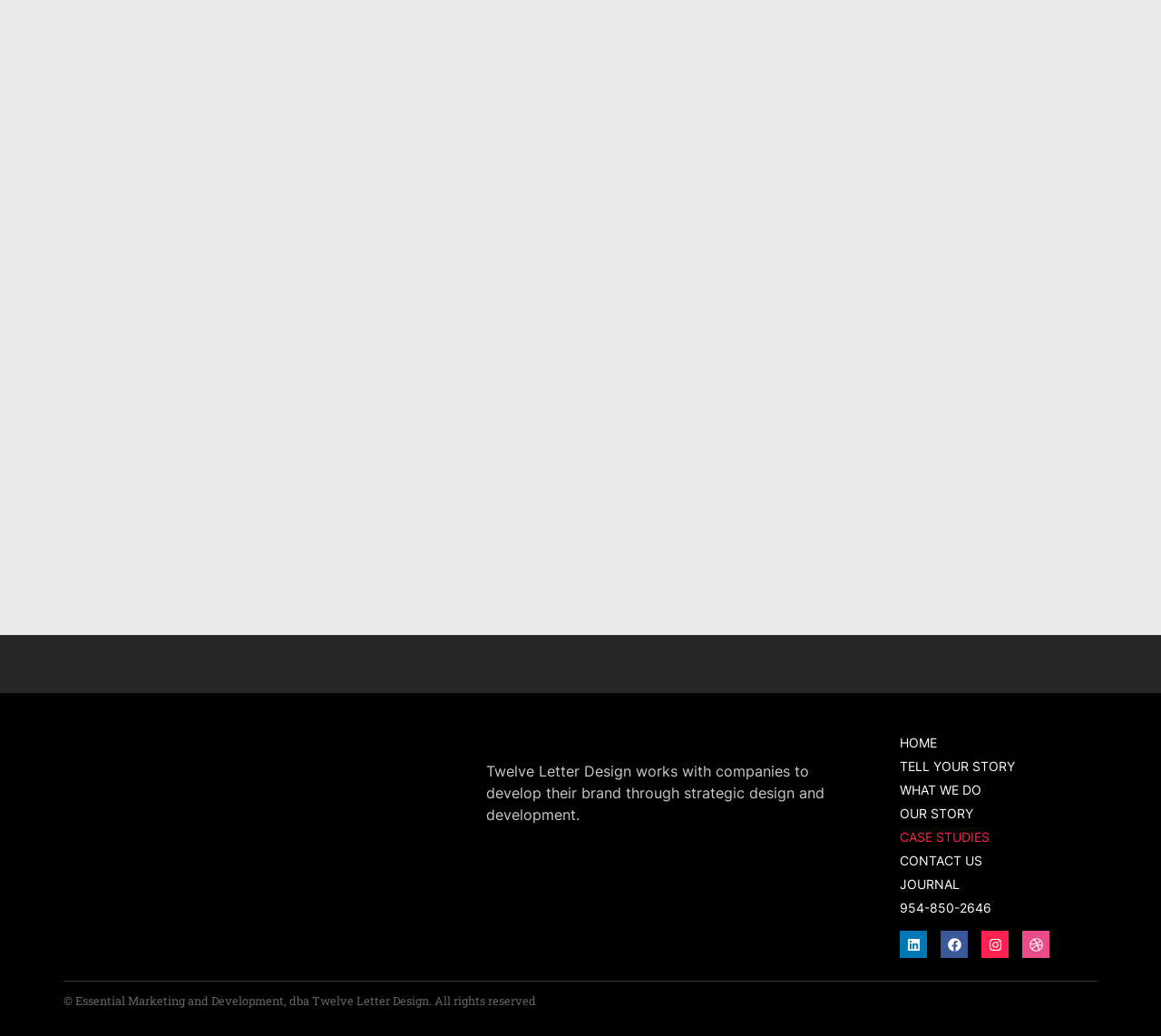Pinpoint the bounding box coordinates of the area that should be clicked to complete the following instruction: "Go to HOME". The coordinates must be given as four float numbers between 0 and 1, i.e., [left, top, right, bottom].

[0.775, 0.706, 0.938, 0.729]